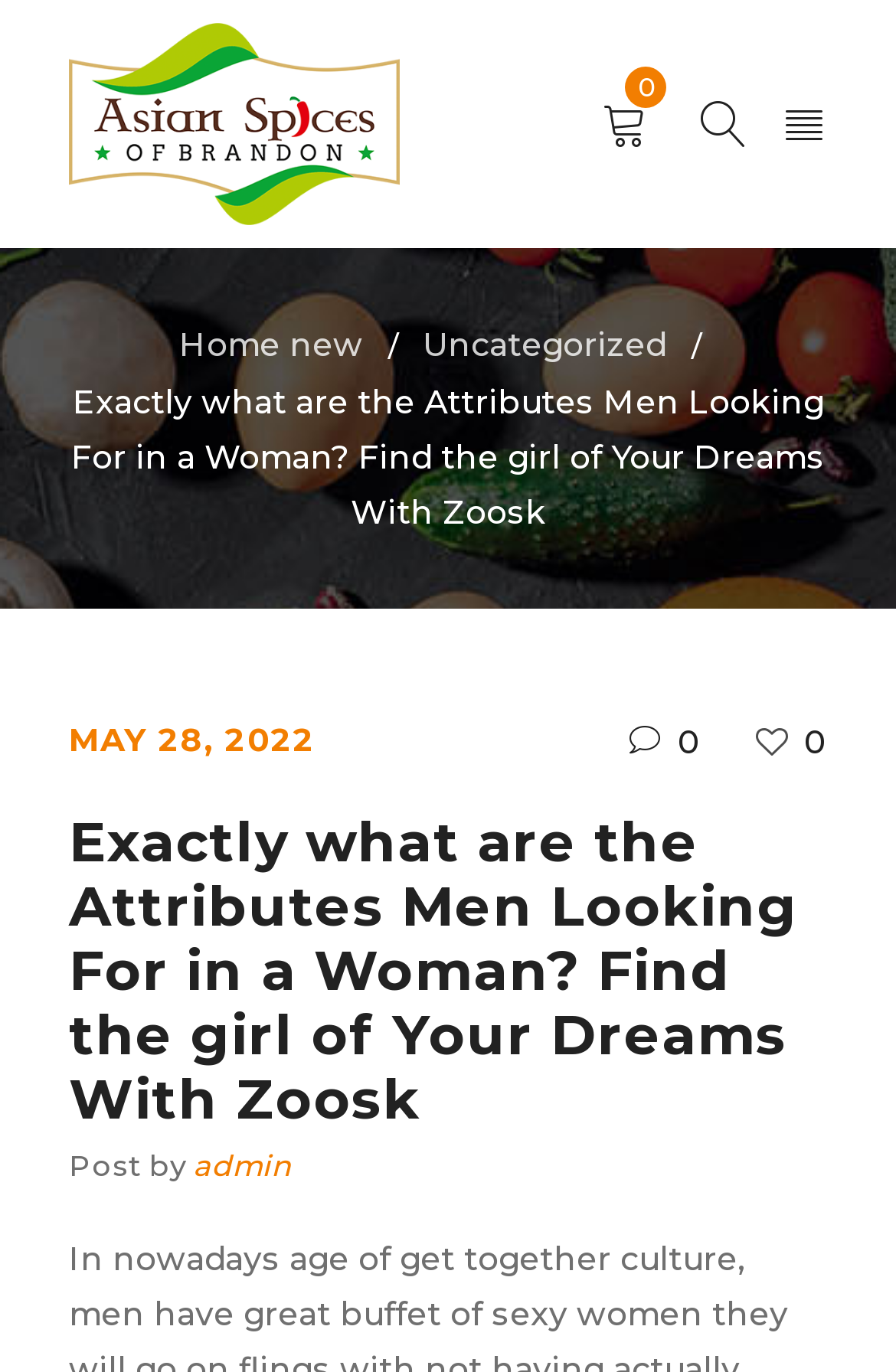Identify and provide the bounding box coordinates of the UI element described: "alt="Yoome" title="Yoome"". The coordinates should be formatted as [left, top, right, bottom], with each number being a float between 0 and 1.

[0.077, 0.017, 0.59, 0.164]